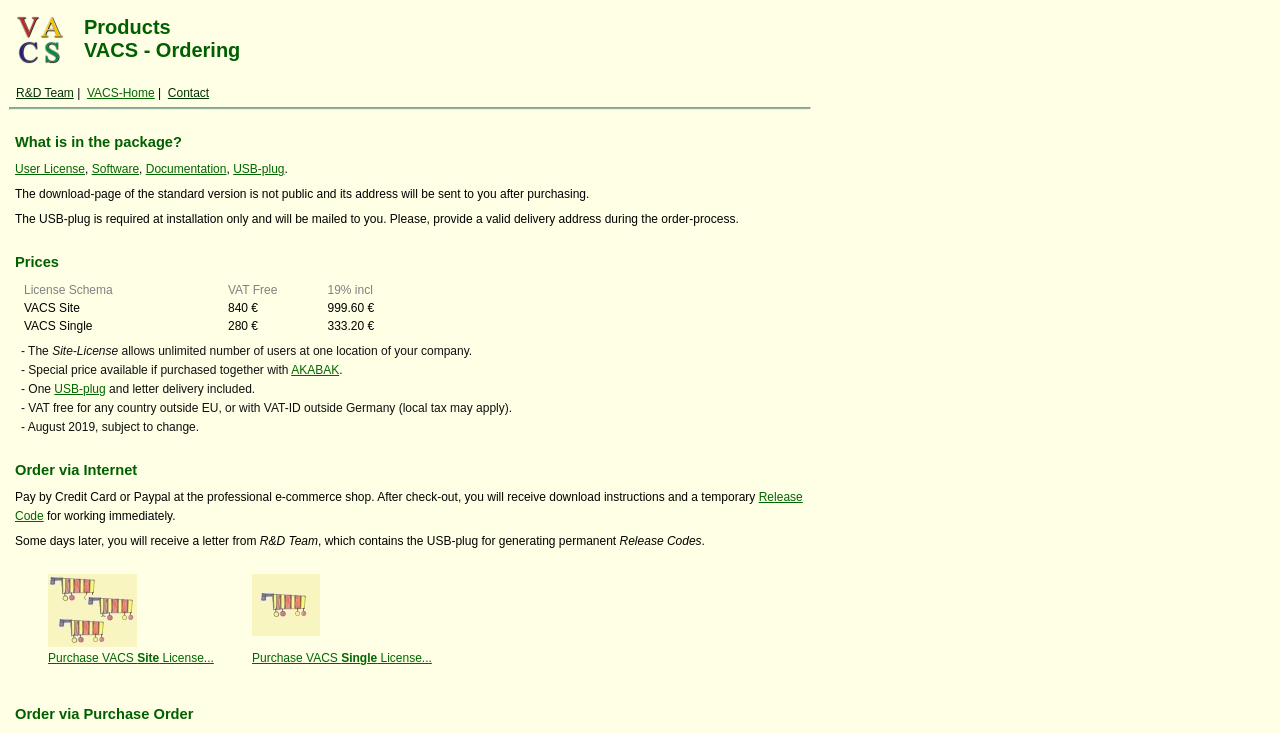Based on the element description: "R&D Team", identify the UI element and provide its bounding box coordinates. Use four float numbers between 0 and 1, [left, top, right, bottom].

[0.012, 0.117, 0.058, 0.136]